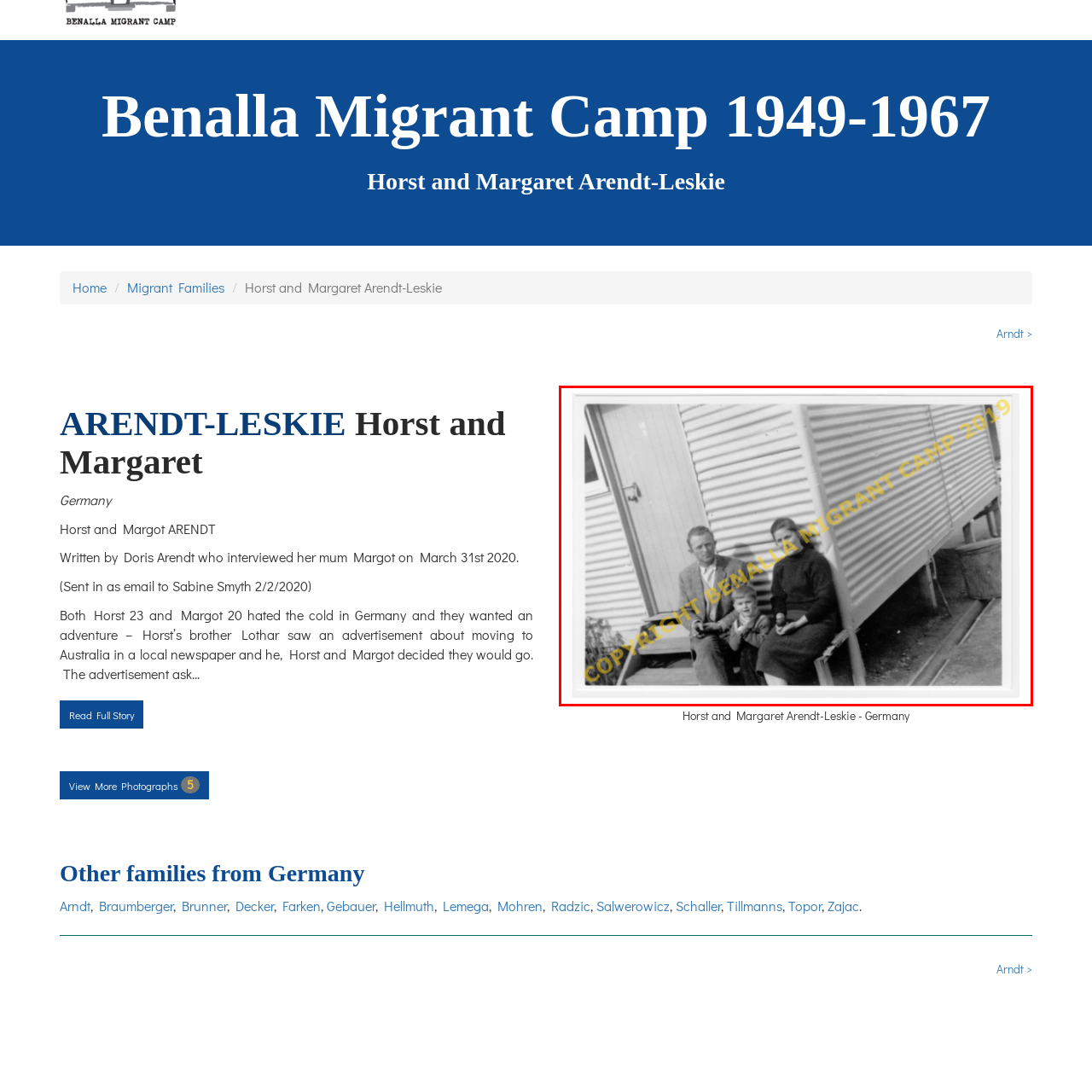Look closely at the part of the image inside the red bounding box, then respond in a word or phrase: What is the boy holding in the image?

A toy or keepsake